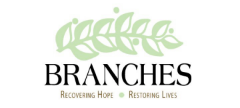What is the mission of 'Branches'?
Examine the image closely and answer the question with as much detail as possible.

The caption states that the tagline 'Recovering Hope • Restoring Lives' emphasizes the organization's mission to provide hope and guidance to those in need, highlighting a commitment to fostering resilience and rebuilding futures.